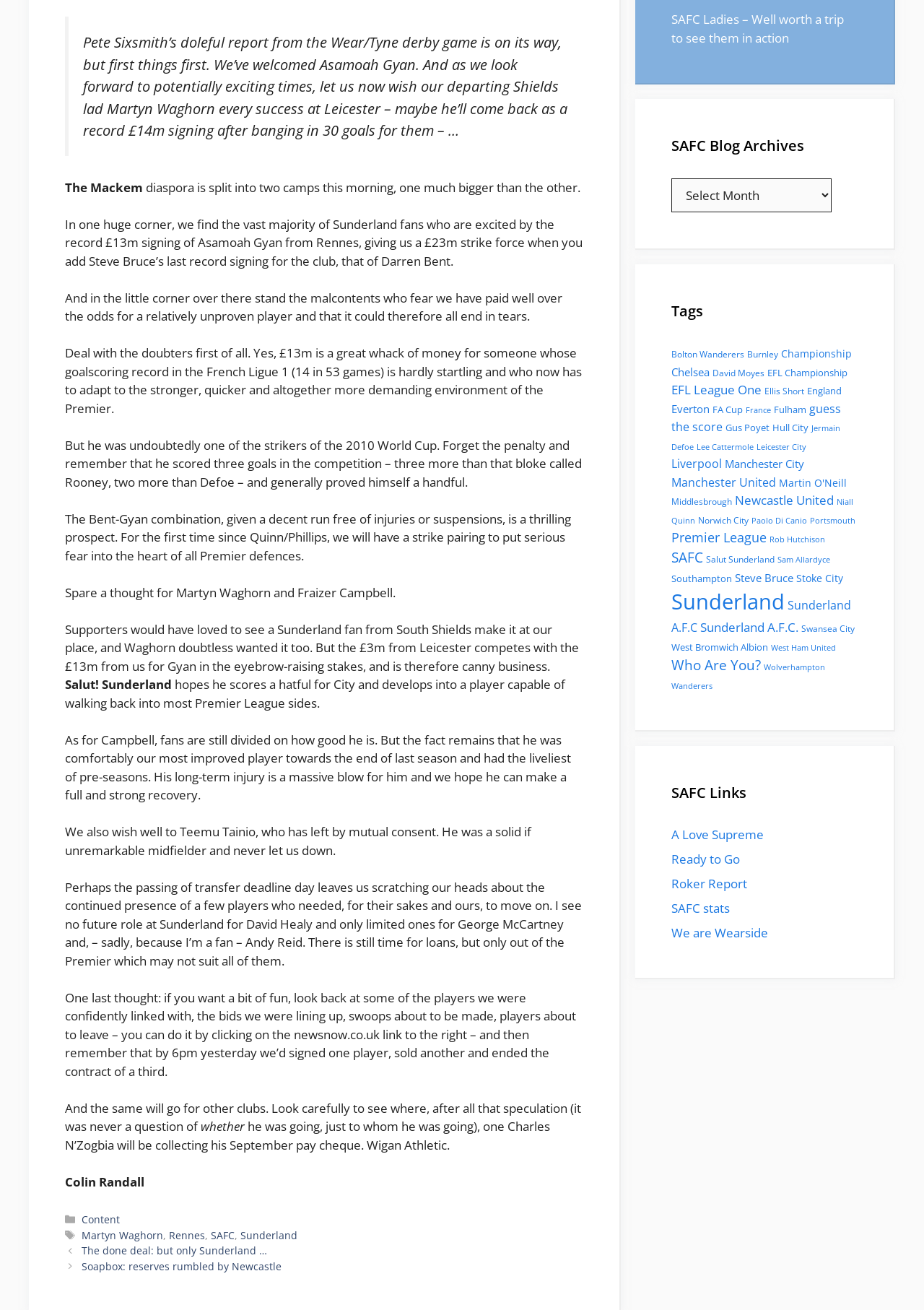Find the bounding box of the element with the following description: "EFL League One". The coordinates must be four float numbers between 0 and 1, formatted as [left, top, right, bottom].

[0.727, 0.291, 0.824, 0.304]